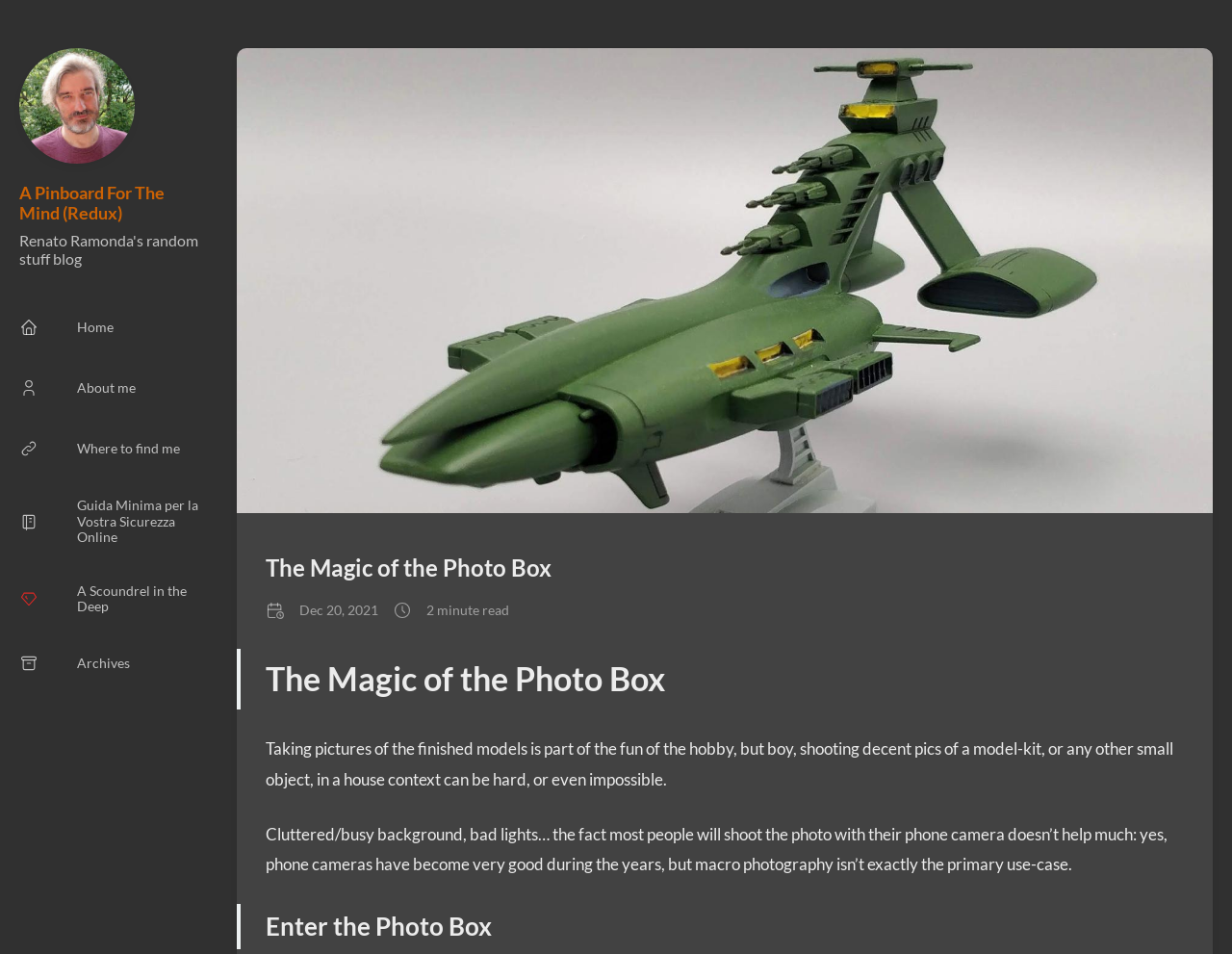Please find the bounding box coordinates in the format (top-left x, top-left y, bottom-right x, bottom-right y) for the given element description. Ensure the coordinates are floating point numbers between 0 and 1. Description: A Scoundrel in the Deep

[0.016, 0.611, 0.161, 0.644]